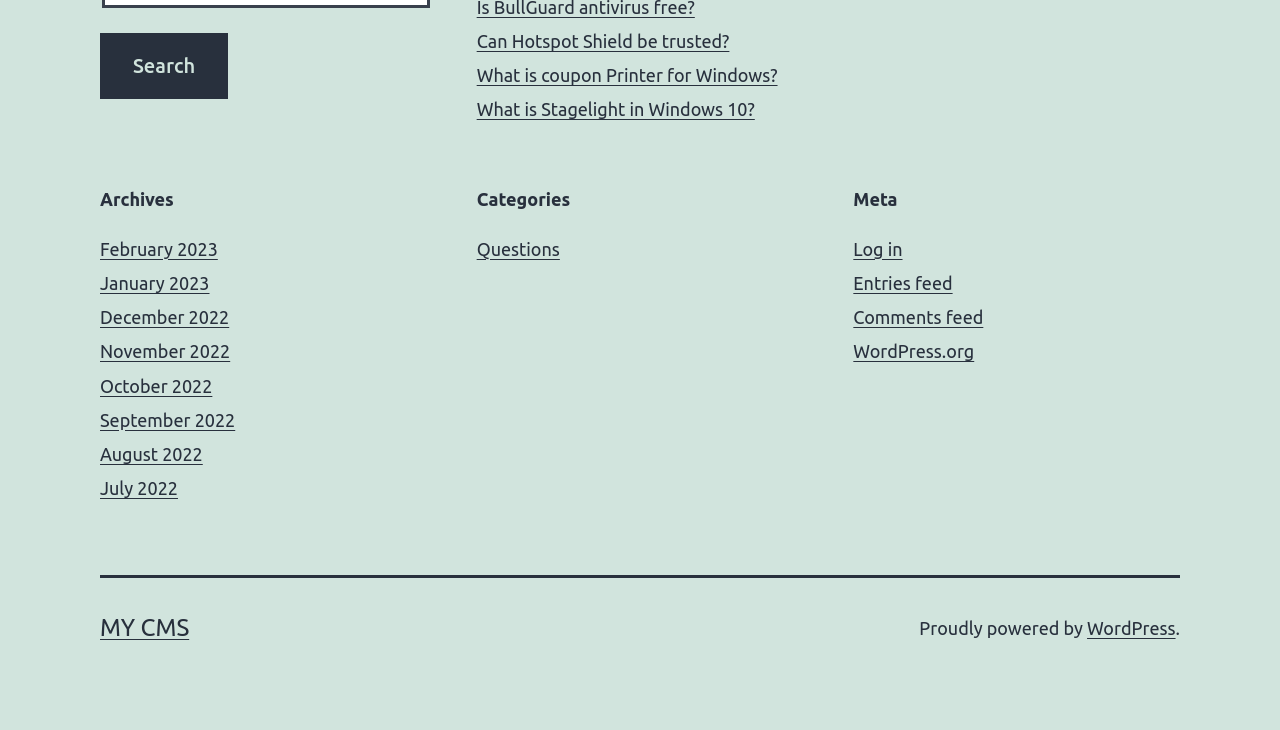What is the name of the content management system used by the website?
Offer a detailed and exhaustive answer to the question.

The website proudly displays 'Proudly powered by WordPress' at the bottom, indicating that WordPress is the content management system used by the website.